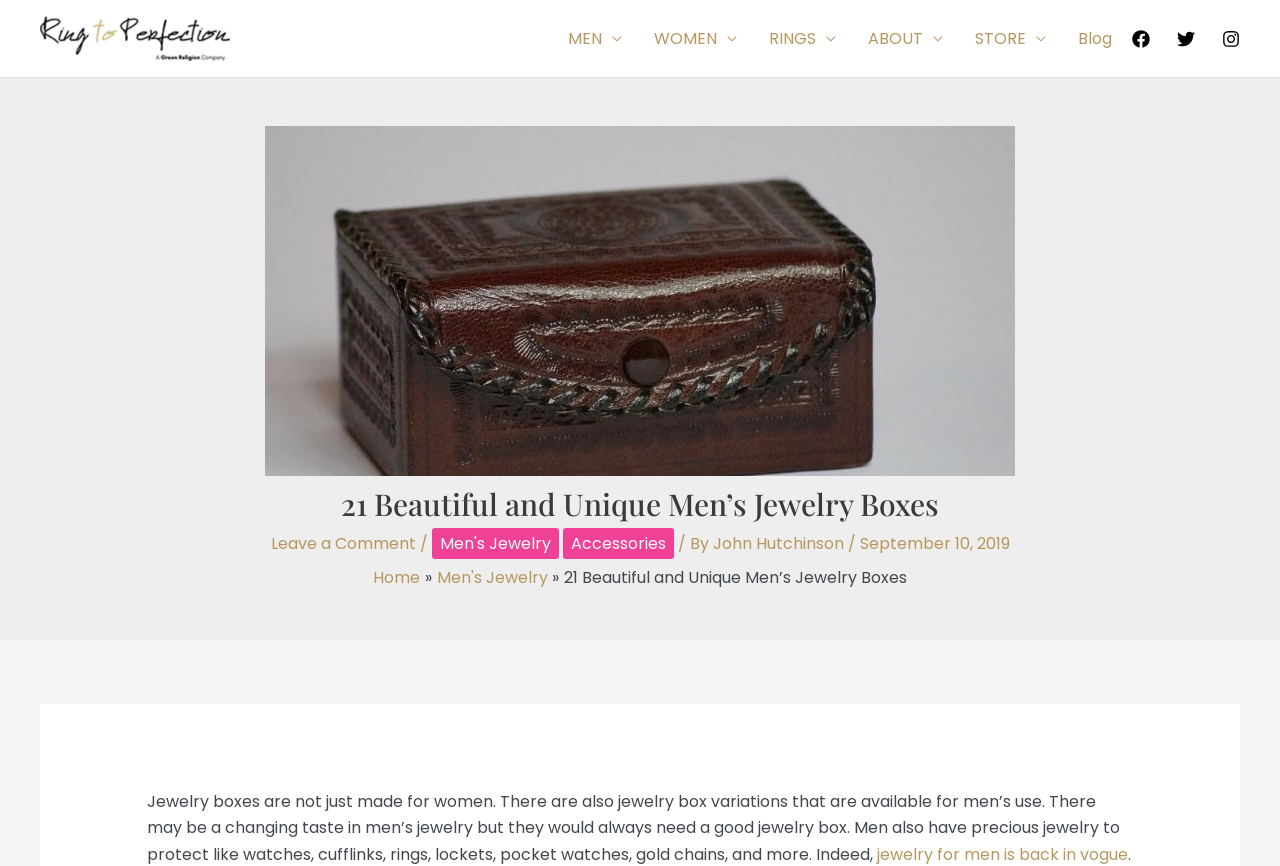Answer the question briefly using a single word or phrase: 
What is the purpose of the navigation section at the top?

Site Navigation